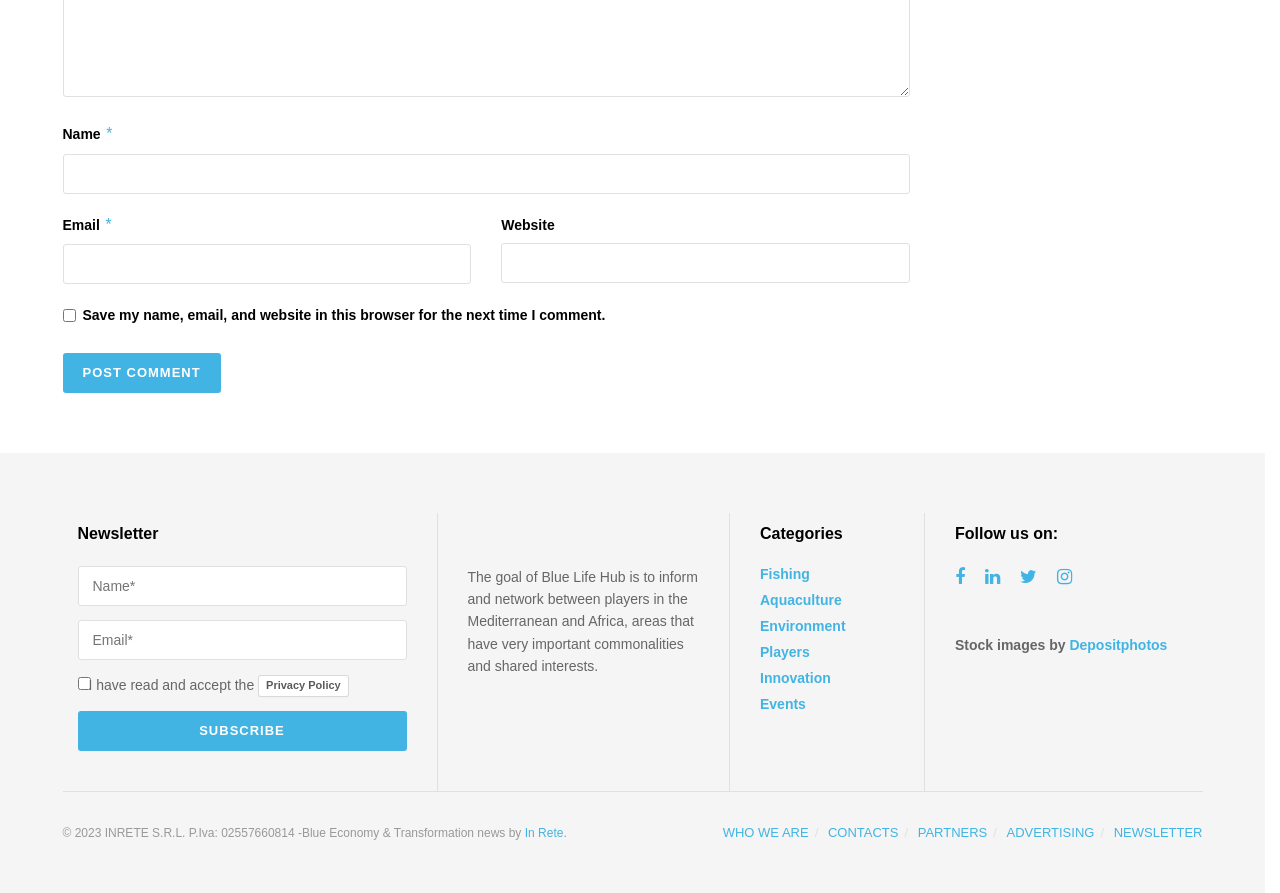What is the name of the company mentioned in the copyright notice?
Please answer using one word or phrase, based on the screenshot.

INRETE S.R.L.